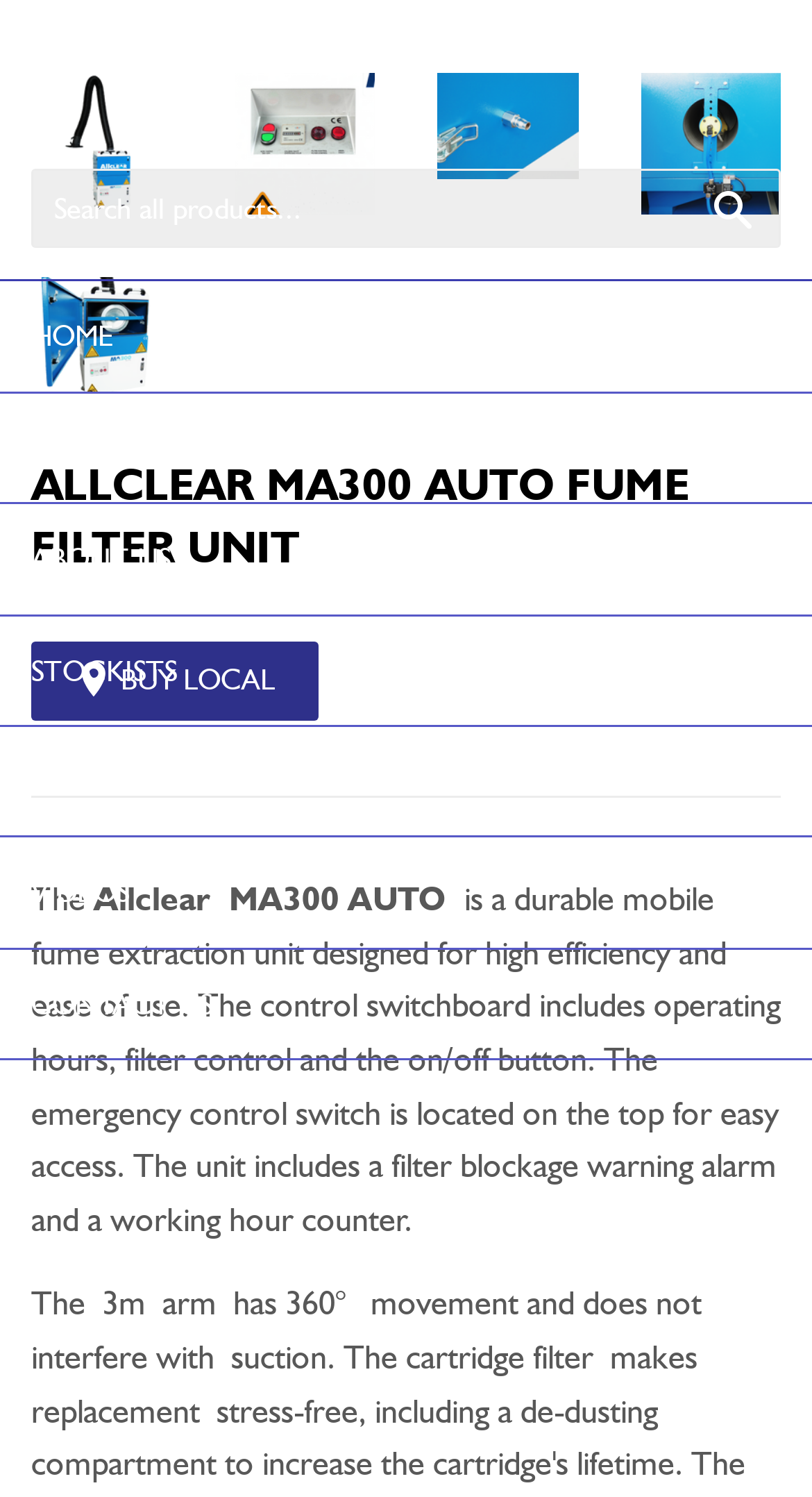Determine the bounding box coordinates for the region that must be clicked to execute the following instruction: "Search all products".

[0.038, 0.113, 0.962, 0.166]